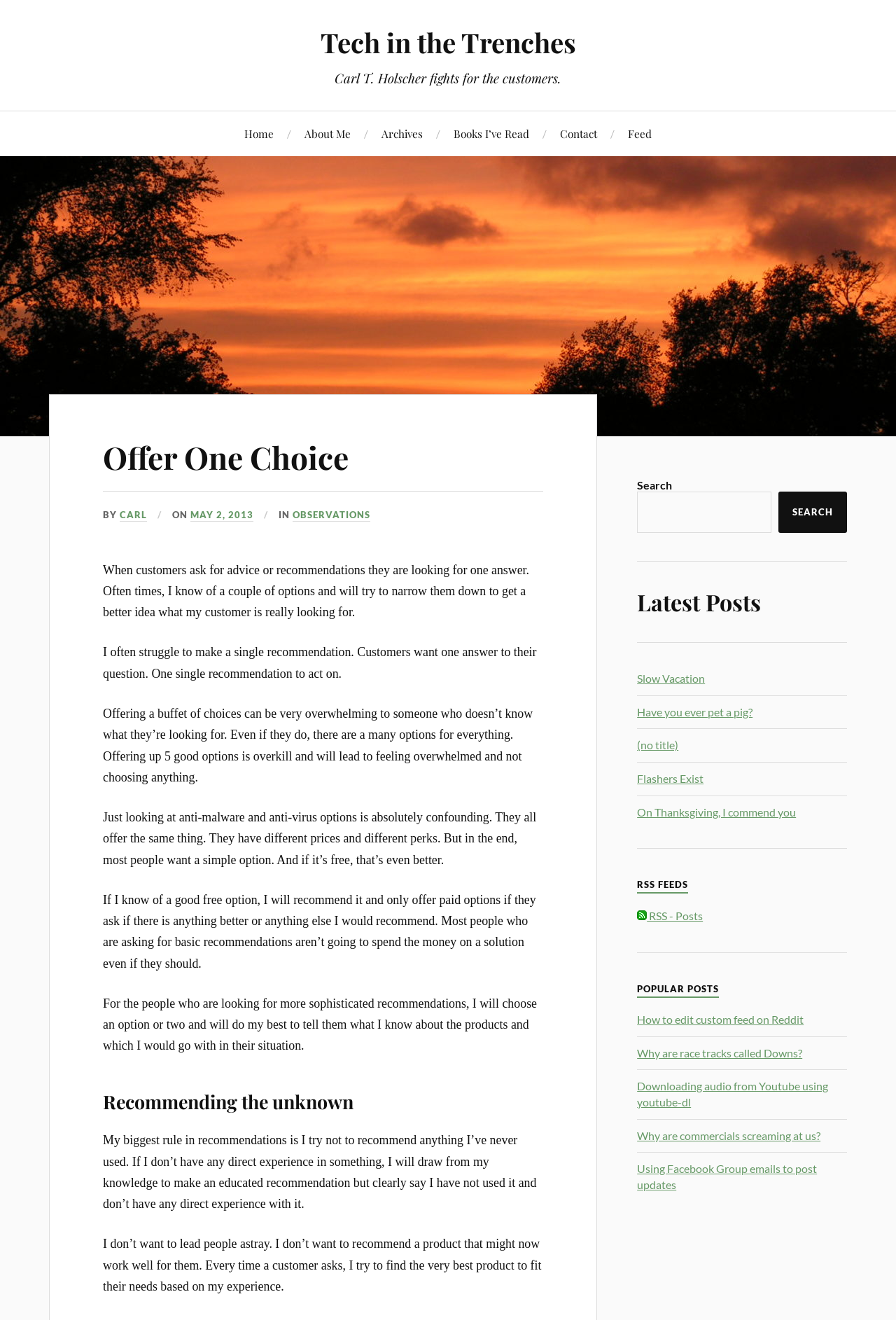Using the element description: "May 2, 2013", determine the bounding box coordinates for the specified UI element. The coordinates should be four float numbers between 0 and 1, [left, top, right, bottom].

[0.213, 0.386, 0.283, 0.395]